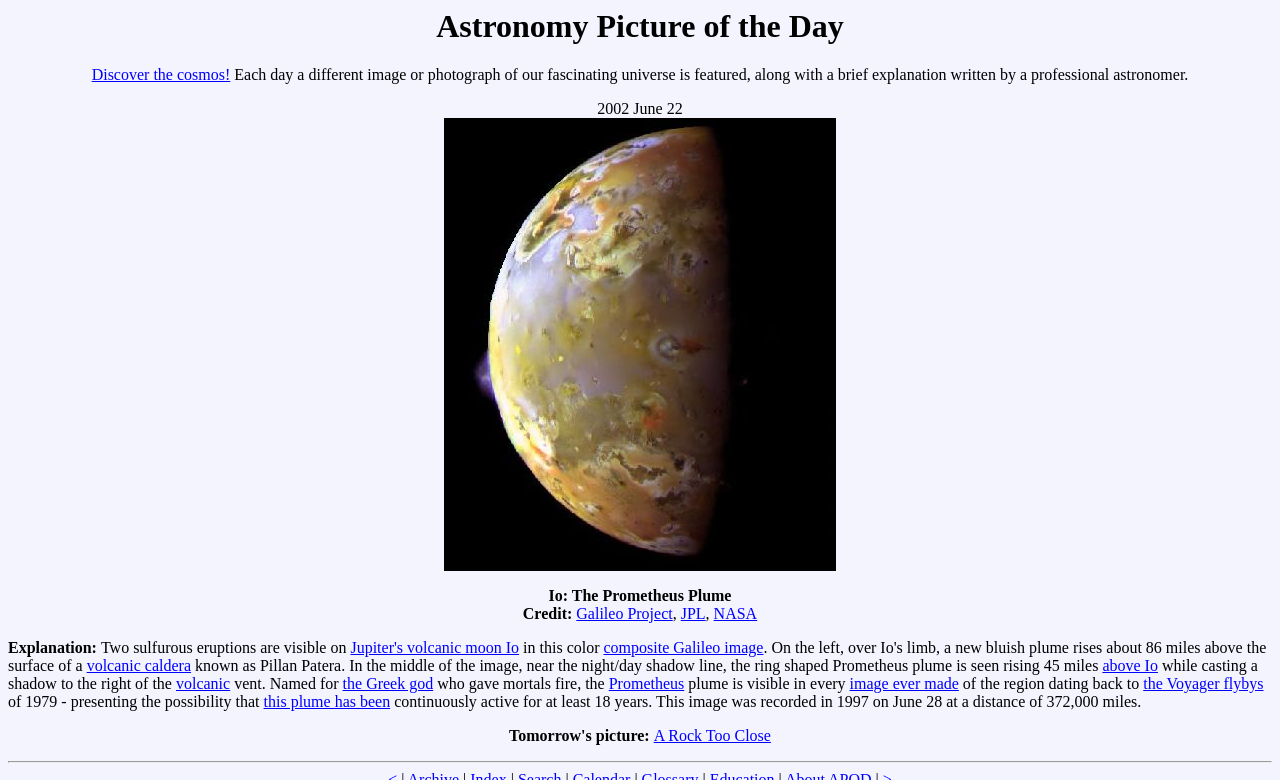Please answer the following question using a single word or phrase: 
How high is the Prometheus plume rising?

45 miles